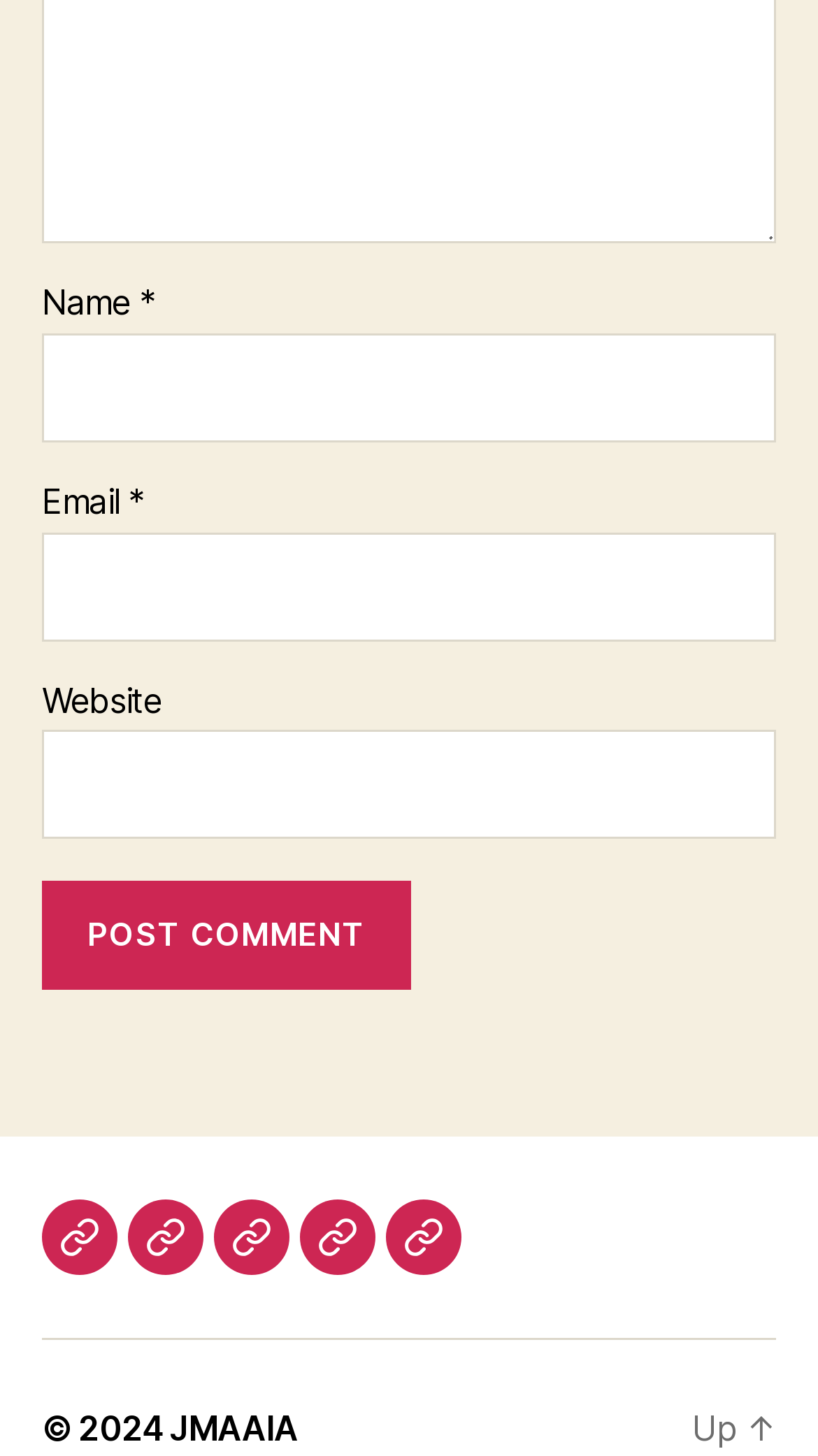Identify the bounding box coordinates of the clickable region required to complete the instruction: "Post a comment". The coordinates should be given as four float numbers within the range of 0 and 1, i.e., [left, top, right, bottom].

[0.051, 0.605, 0.503, 0.68]